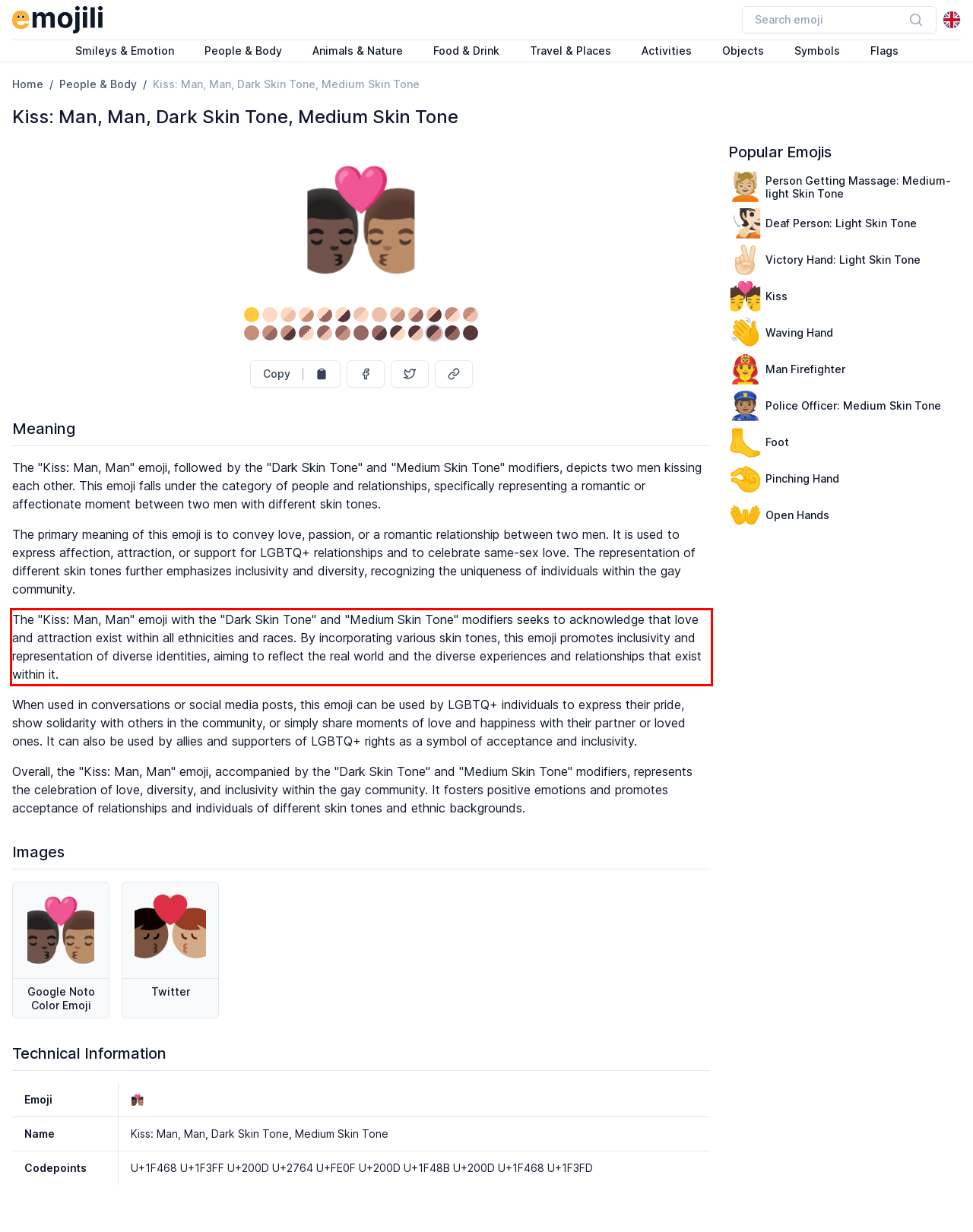You have a screenshot with a red rectangle around a UI element. Recognize and extract the text within this red bounding box using OCR.

The "Kiss: Man, Man" emoji with the "Dark Skin Tone" and "Medium Skin Tone" modifiers seeks to acknowledge that love and attraction exist within all ethnicities and races. By incorporating various skin tones, this emoji promotes inclusivity and representation of diverse identities, aiming to reflect the real world and the diverse experiences and relationships that exist within it.